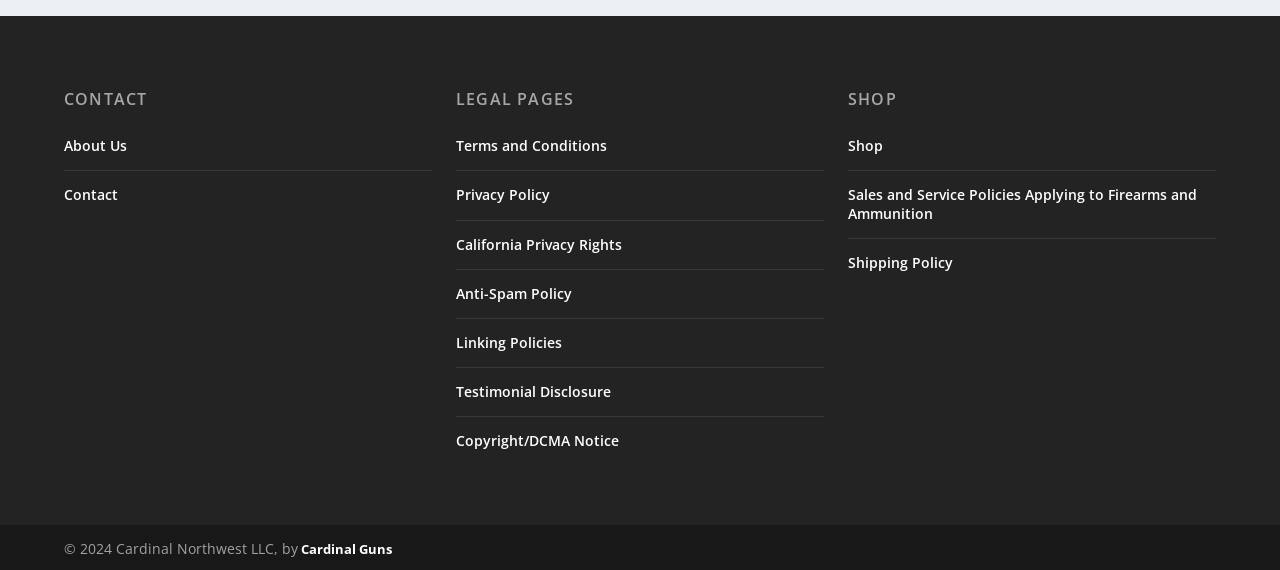Please respond to the question with a concise word or phrase:
How many links are under the 'LEGAL PAGES' heading?

6